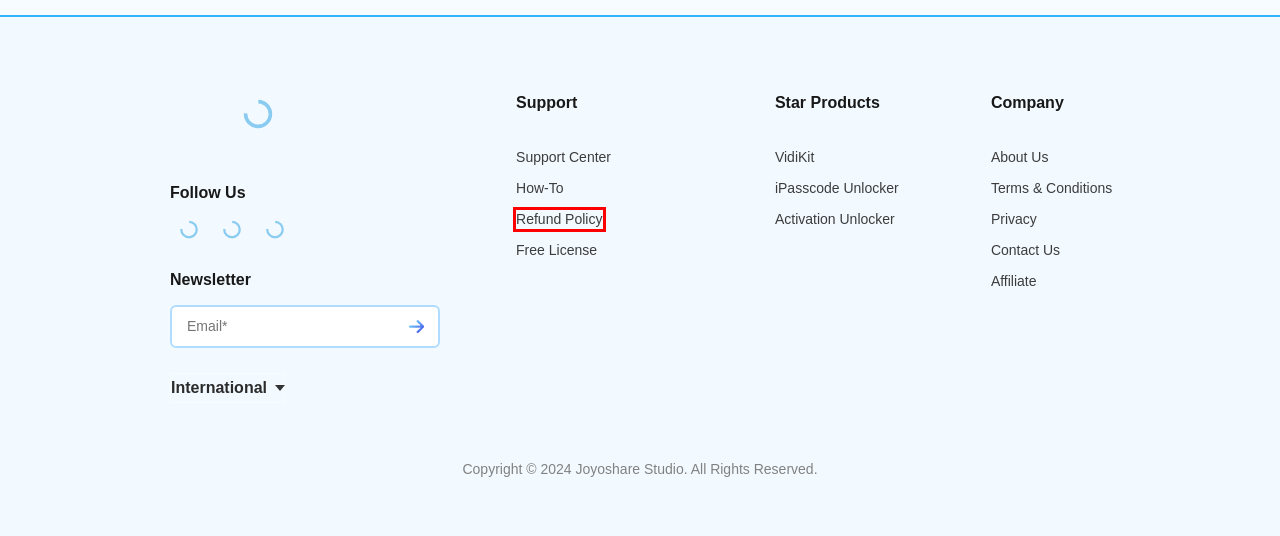Given a webpage screenshot with a UI element marked by a red bounding box, choose the description that best corresponds to the new webpage that will appear after clicking the element. The candidates are:
A. [OFFICIAL] Joyoshare iPasscode Unlocker (iPhone Unlocker) - Unlock iPhone/iPad, Apple ID
B. About Joyoshare - A Professional iOS and Multimedia Software Developer
C. [OFFICIAL] Joyoshare Activation Unlocker - Remove iCloud Activation Lock
D. Joyoshare Affiliate Program - Earn Big Money from Award-winning Joyoshare Products
E. Joyoshare Contact Customer Support
F. Get a Free License from Joyoshare
G. Joyoshare Refund & Upgrade Policy
H. Joyoshare Terms and Conditions

G